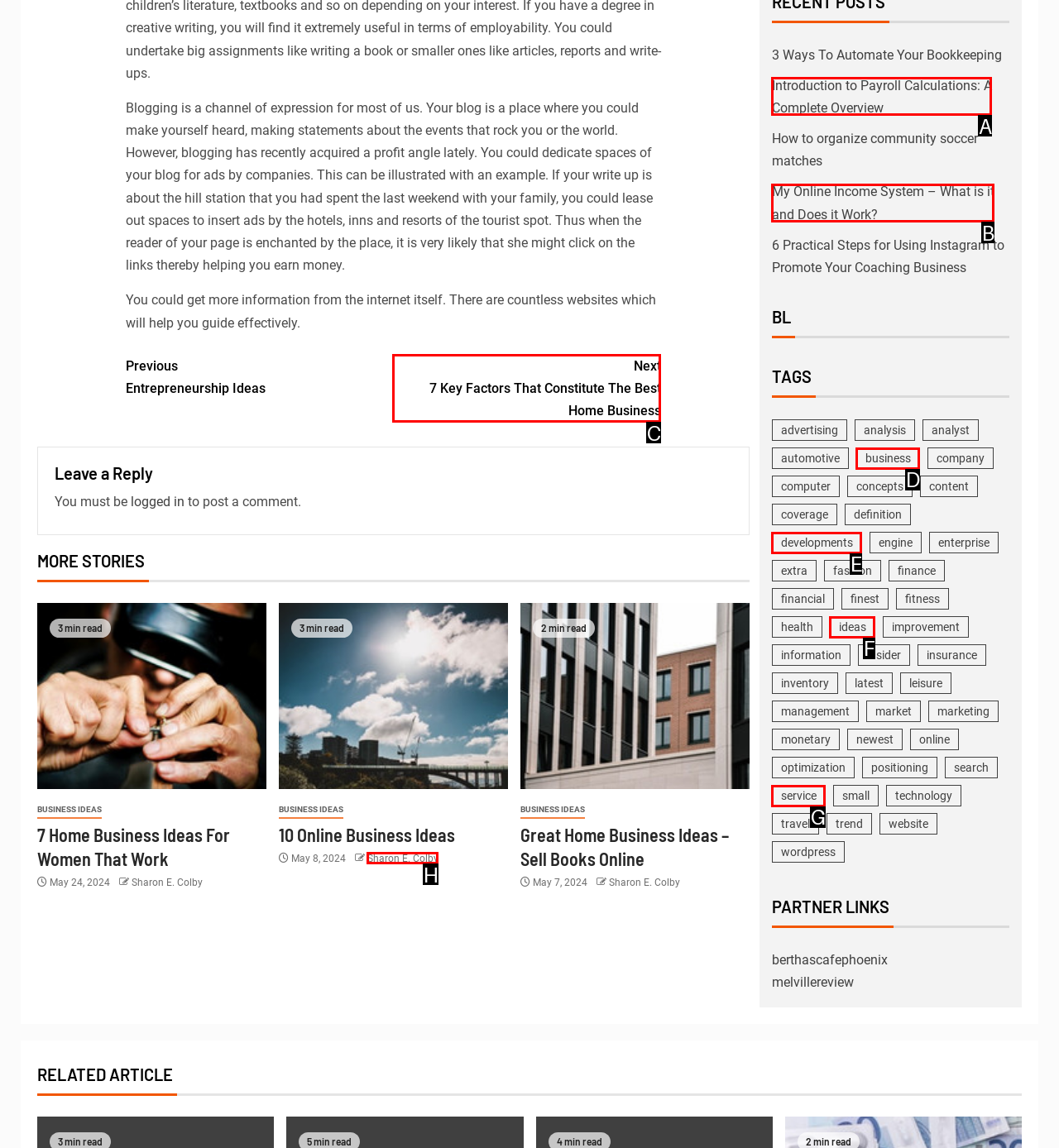Decide which UI element to click to accomplish the task: Click on 'Next 7 Key Factors That Constitute The Best Home Business'
Respond with the corresponding option letter.

C